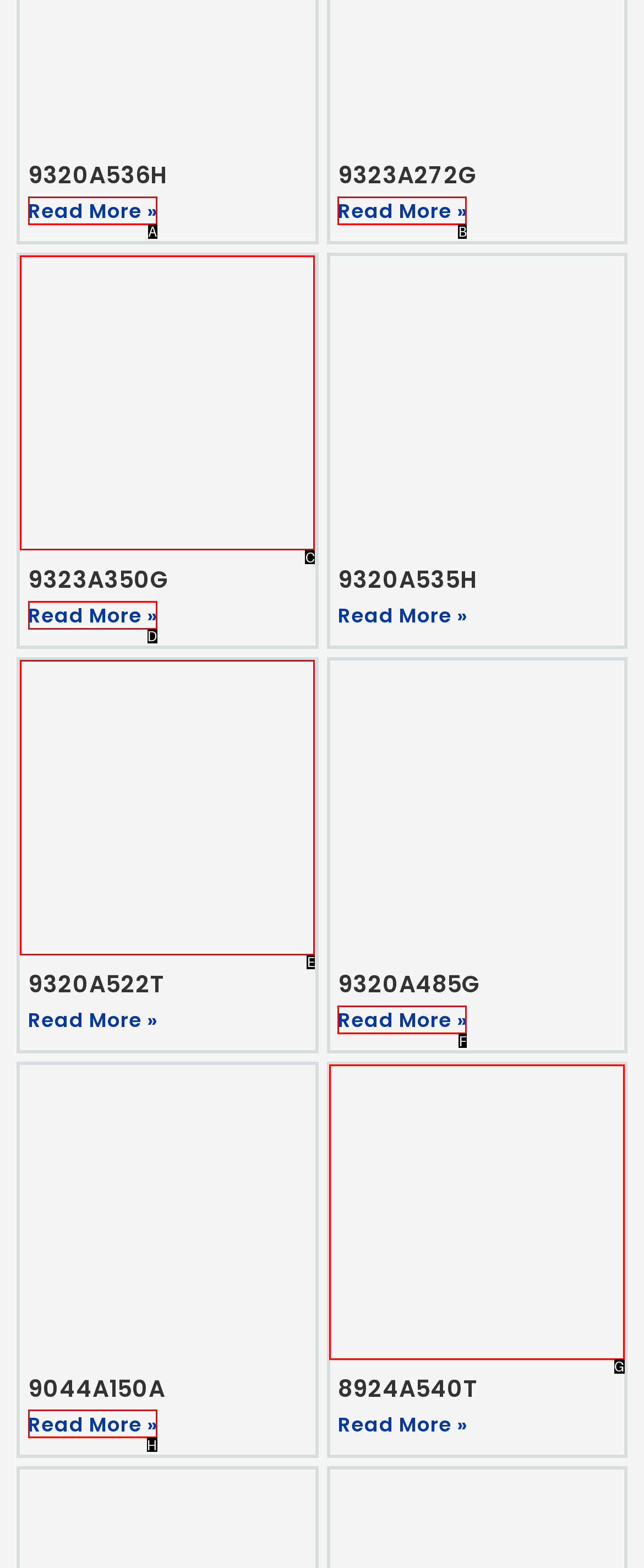Choose the correct UI element to click for this task: Click the 'Menu' button Answer using the letter from the given choices.

None